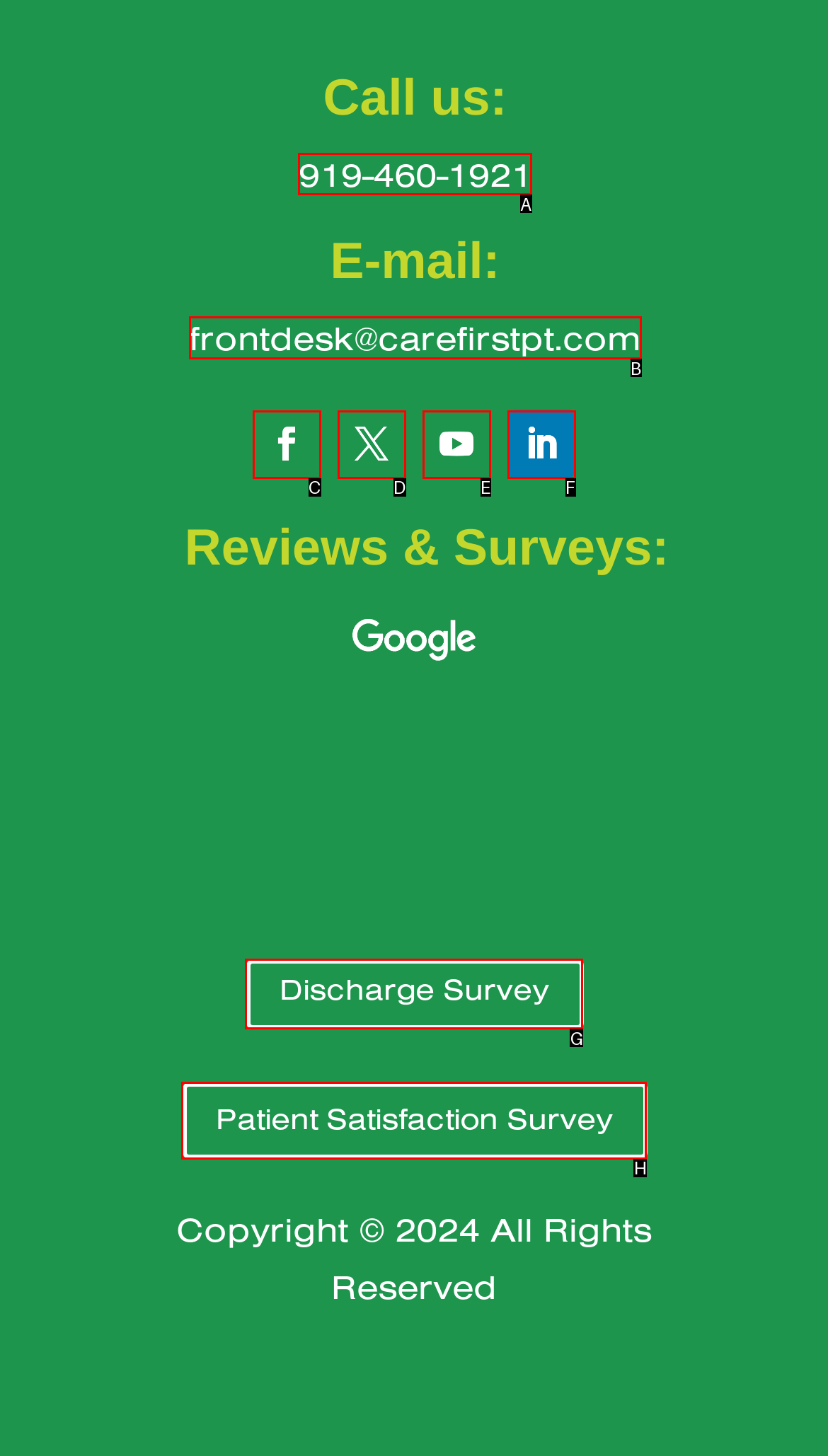Decide which UI element to click to accomplish the task: Call the phone number
Respond with the corresponding option letter.

A